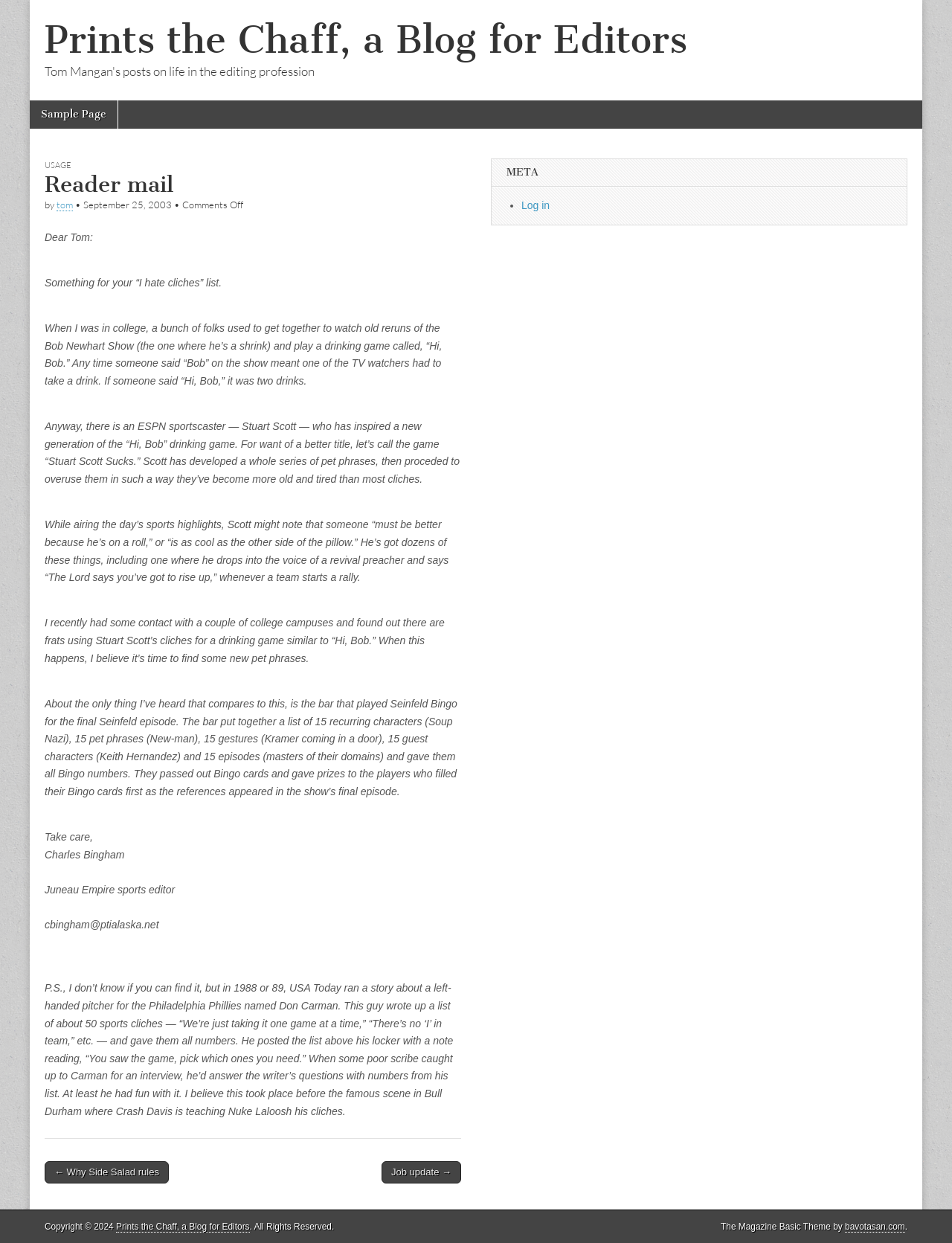Please specify the coordinates of the bounding box for the element that should be clicked to carry out this instruction: "Click the 'USAGE' link". The coordinates must be four float numbers between 0 and 1, formatted as [left, top, right, bottom].

[0.047, 0.129, 0.075, 0.137]